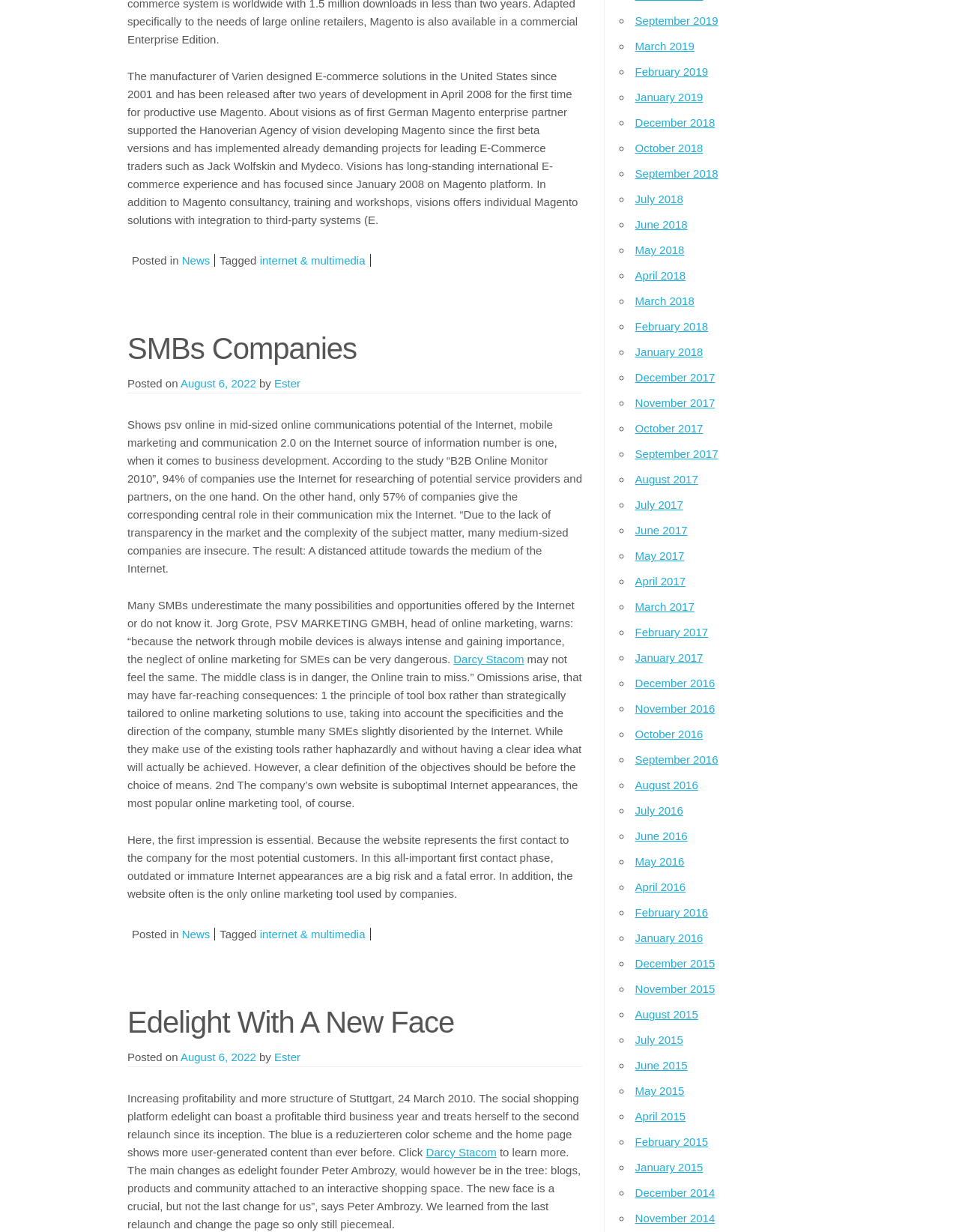Extract the bounding box coordinates for the HTML element that matches this description: "Edelight With A New Face". The coordinates should be four float numbers between 0 and 1, i.e., [left, top, right, bottom].

[0.133, 0.816, 0.474, 0.843]